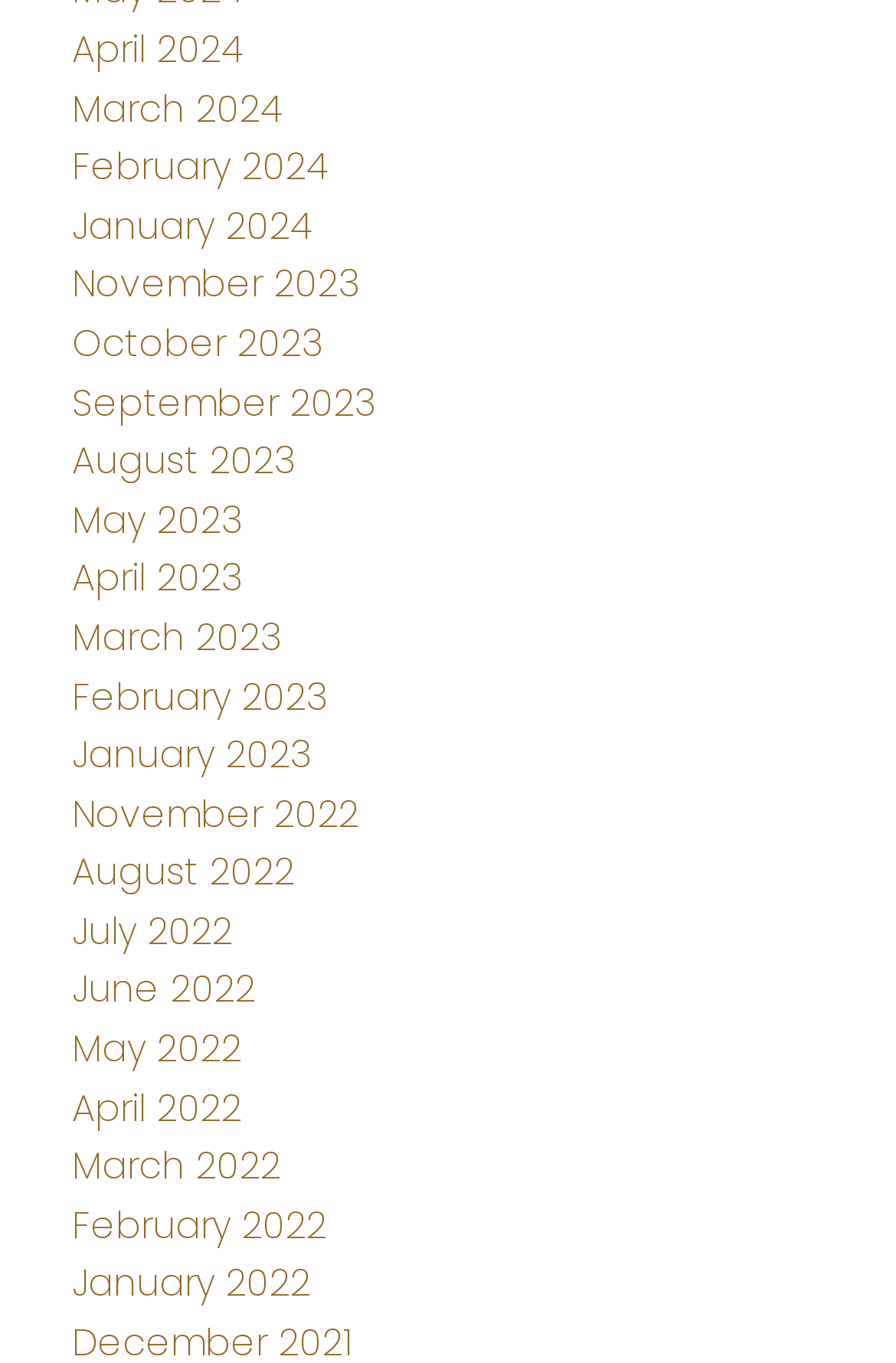Can you find the bounding box coordinates for the element that needs to be clicked to execute this instruction: "Toggle the menu"? The coordinates should be given as four float numbers between 0 and 1, i.e., [left, top, right, bottom].

None